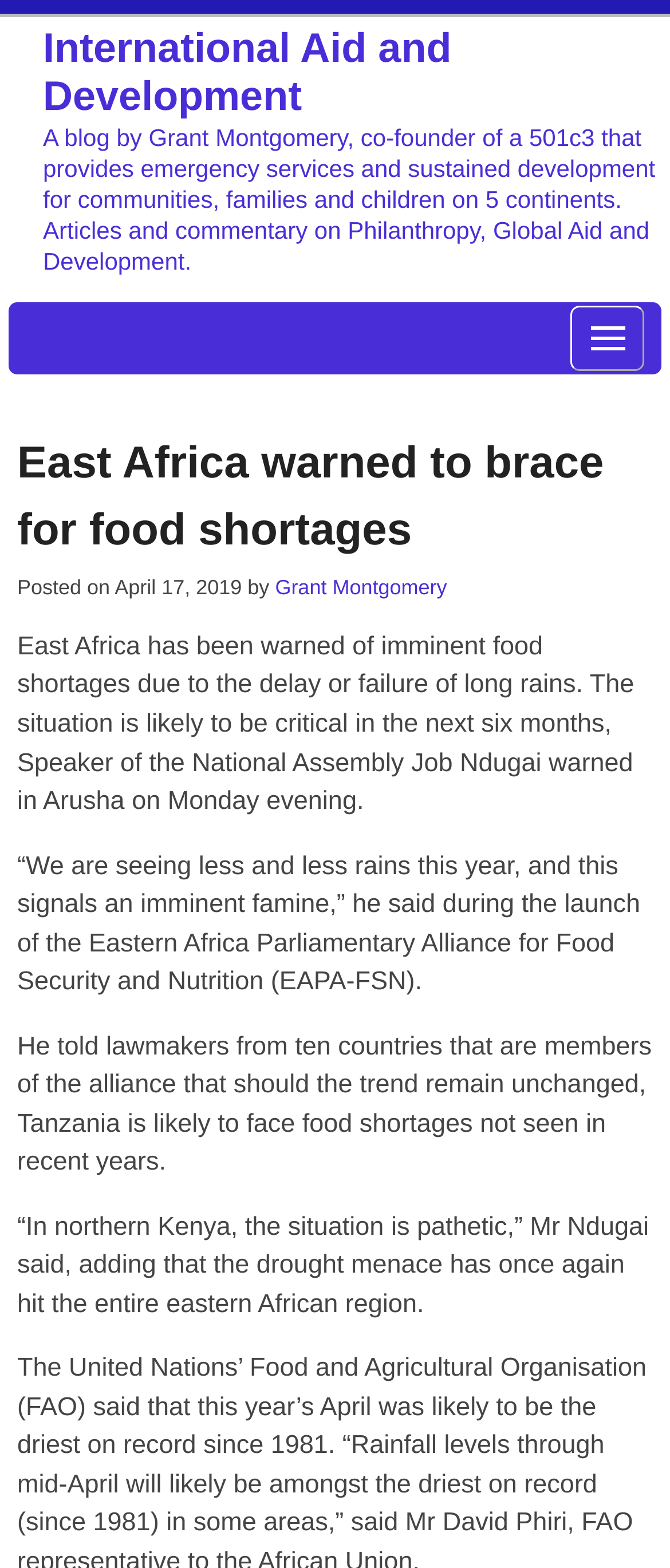Using the webpage screenshot, find the UI element described by parent_node: Toggle navigation. Provide the bounding box coordinates in the format (top-left x, top-left y, bottom-right x, bottom-right y), ensuring all values are floating point numbers between 0 and 1.

None